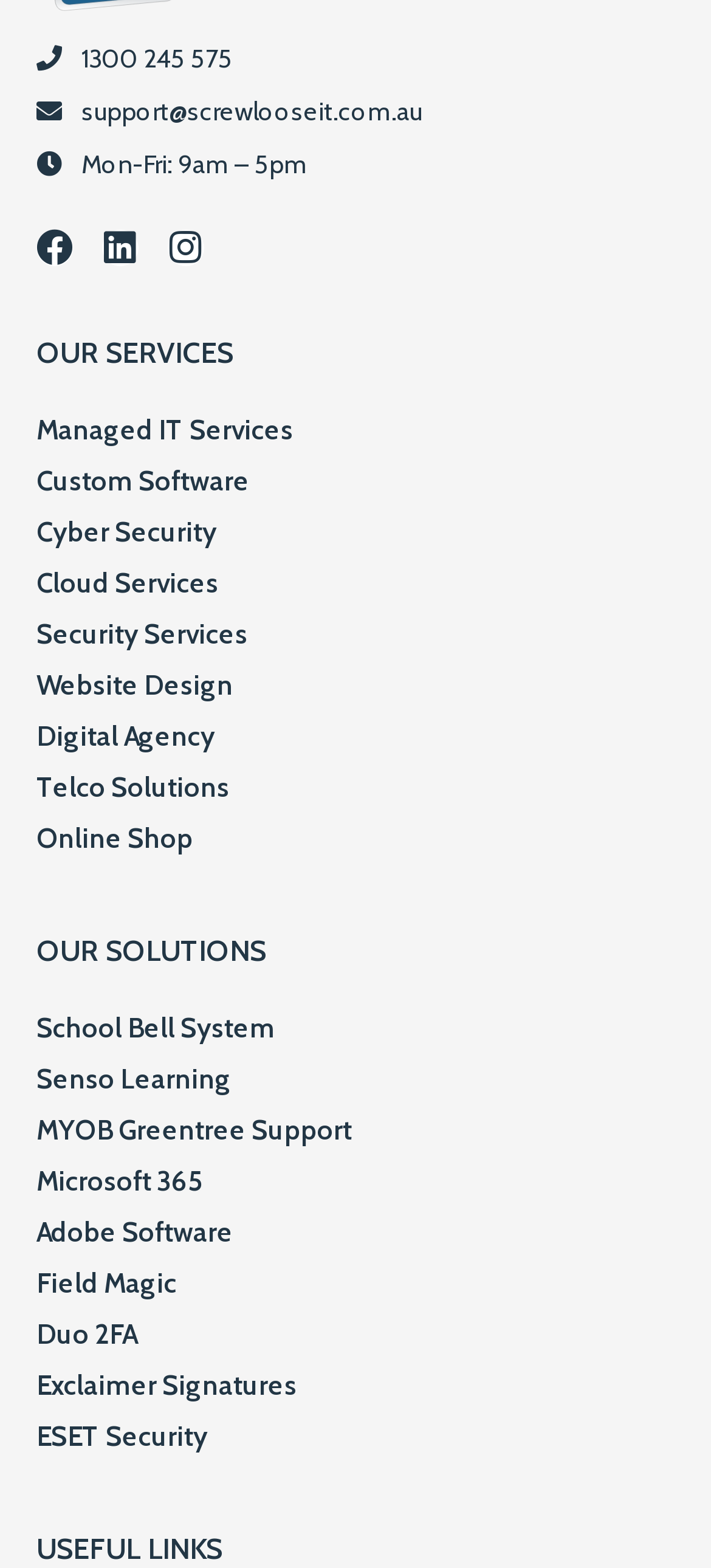Please identify the bounding box coordinates of the clickable region that I should interact with to perform the following instruction: "Visit Facebook page". The coordinates should be expressed as four float numbers between 0 and 1, i.e., [left, top, right, bottom].

[0.051, 0.146, 0.103, 0.169]